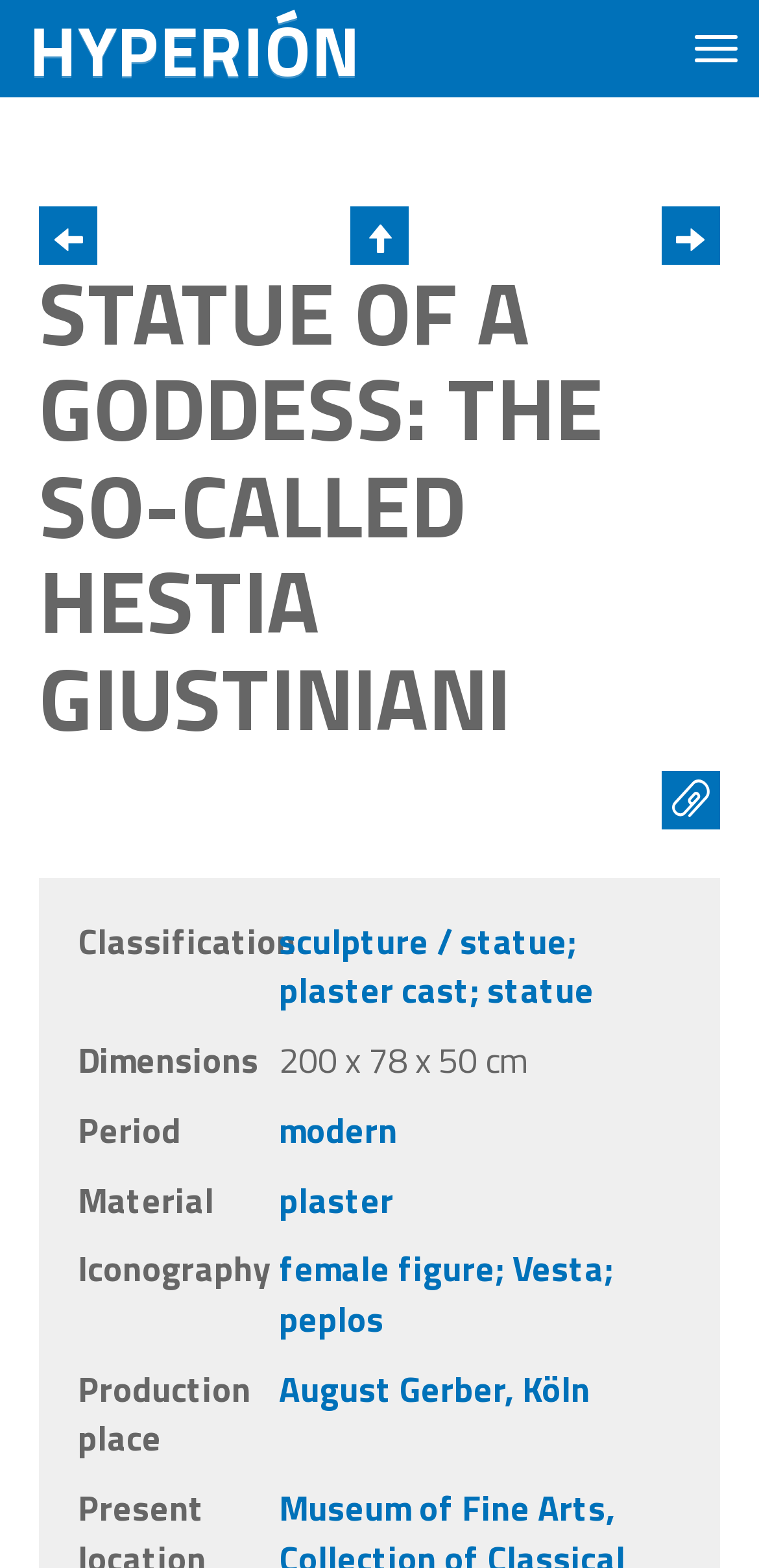Please determine the bounding box coordinates of the element's region to click in order to carry out the following instruction: "Check out Imaginary Forces on Instagram". The coordinates should be four float numbers between 0 and 1, i.e., [left, top, right, bottom].

None